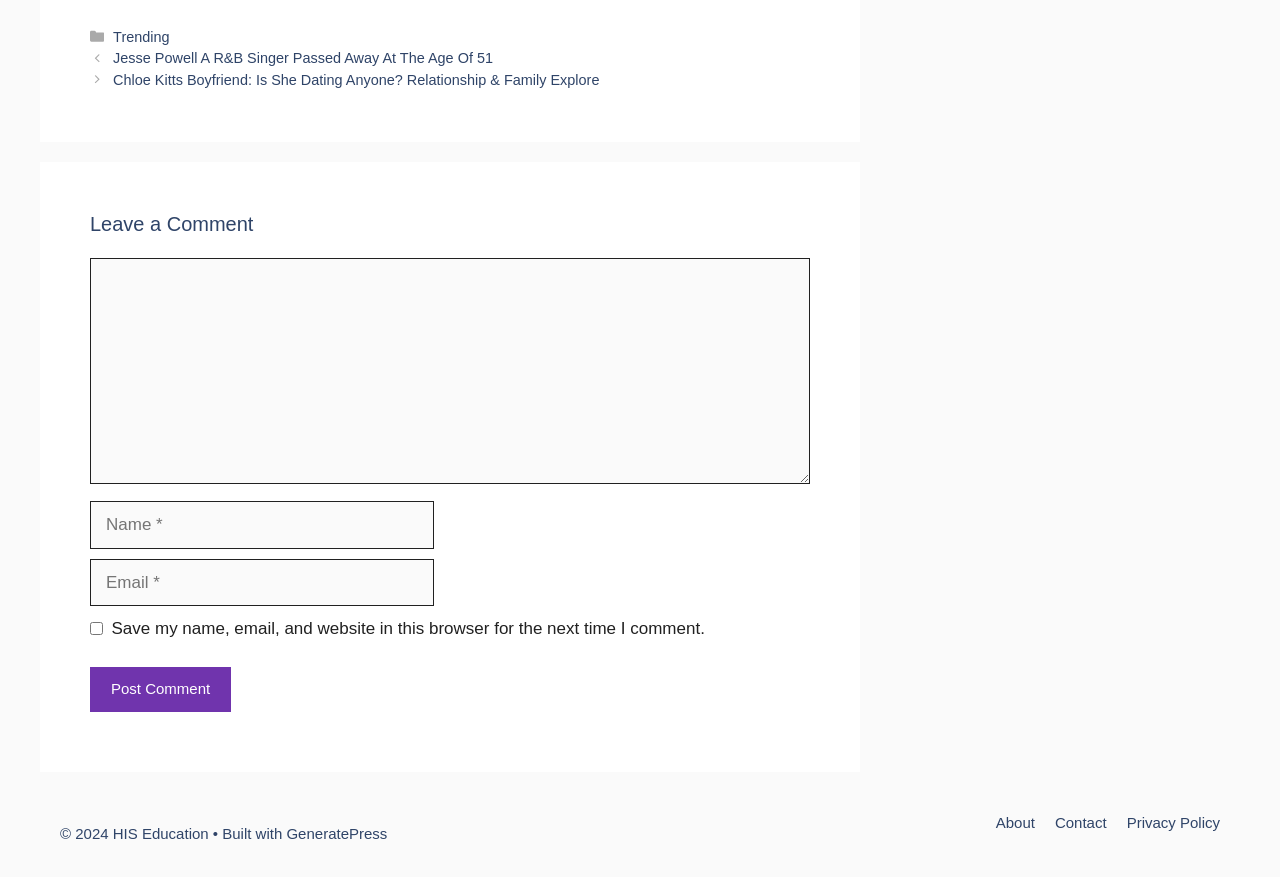Reply to the question below using a single word or brief phrase:
What is the purpose of the textbox at the top?

Comment